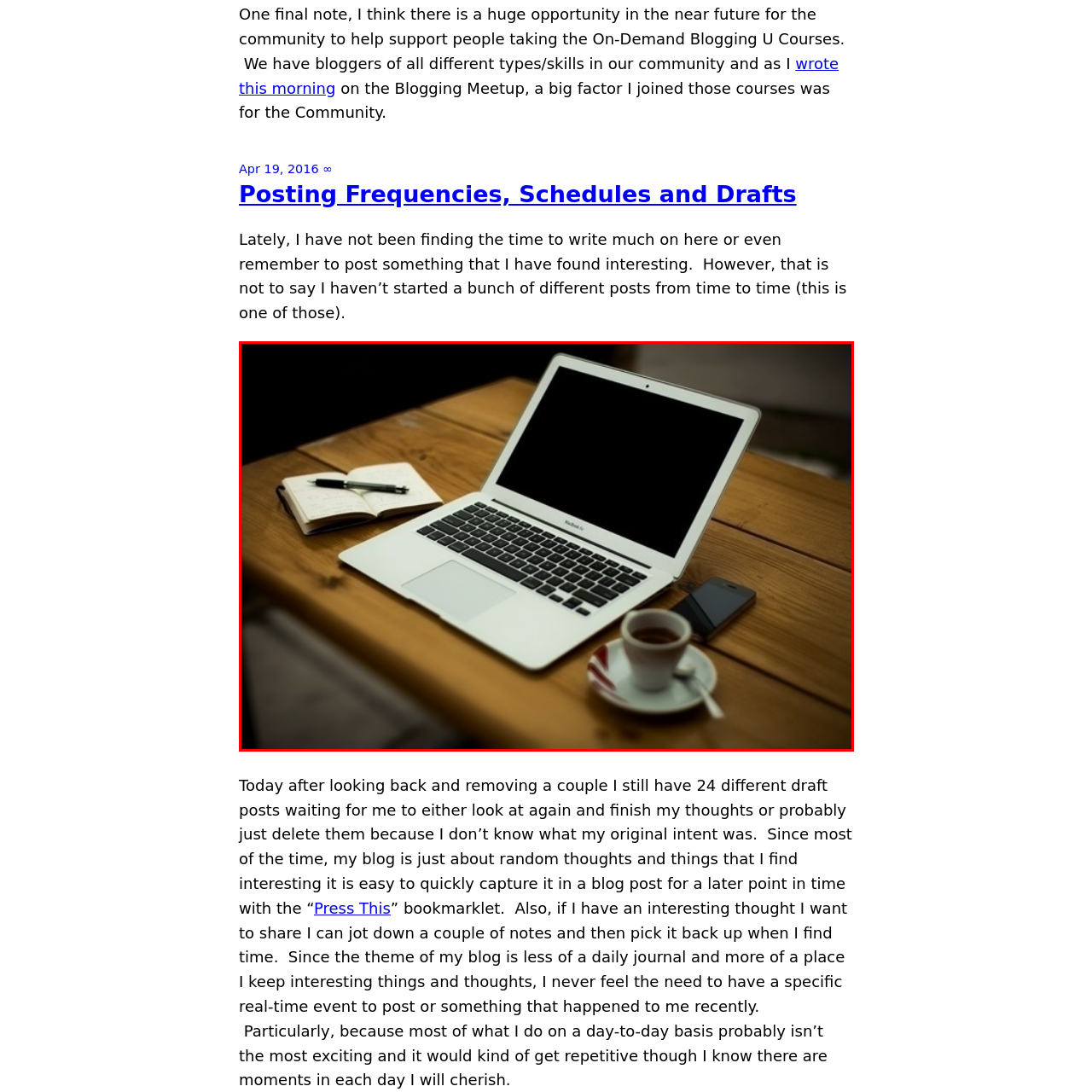Please review the image enclosed by the red bounding box and give a detailed answer to the following question, utilizing the information from the visual: What is next to the laptop?

Upon examining the workspace, I see that a smartphone is placed next to the laptop, indicating a connection to the digital world.